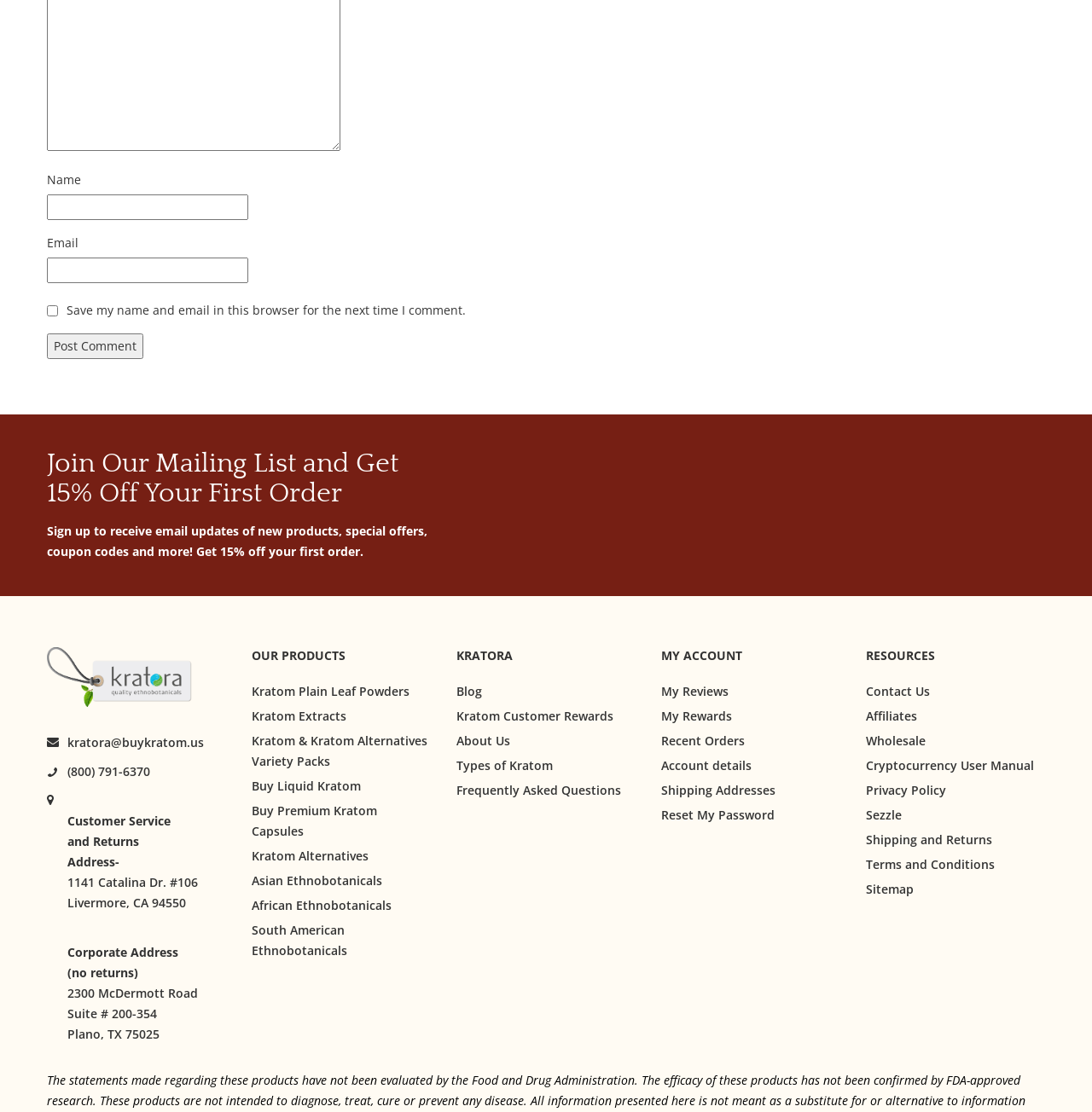Please analyze the image and give a detailed answer to the question:
What is the purpose of the 'Post Comment' button?

The 'Post Comment' button is located below the 'Name' and 'Email' textboxes, which suggests that it is used to submit a comment after filling in the required information. This is a common pattern seen on websites where users can leave comments or feedback.